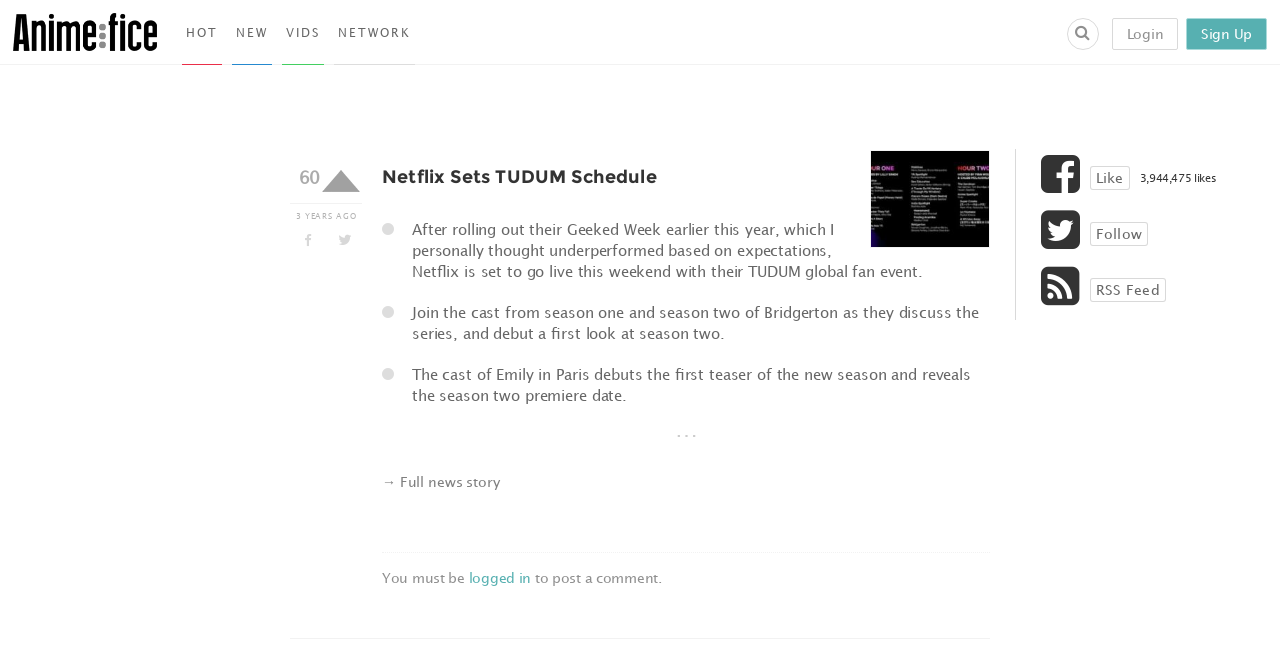What is the topic of the post?
Give a single word or phrase as your answer by examining the image.

Netflix TUDUM Schedule